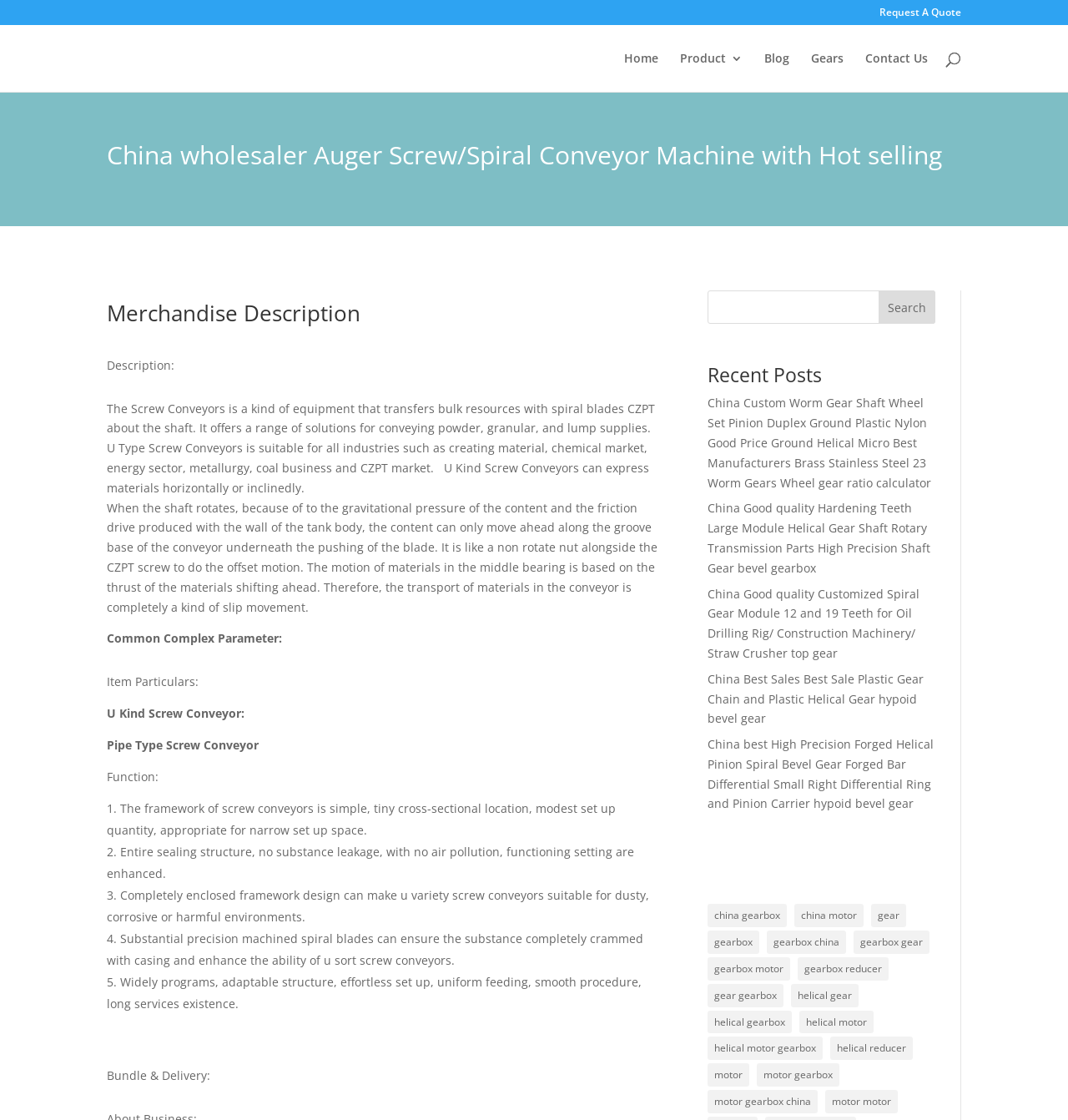Find and extract the text of the primary heading on the webpage.

China wholesaler Auger Screw/Spiral Conveyor Machine with Hot selling